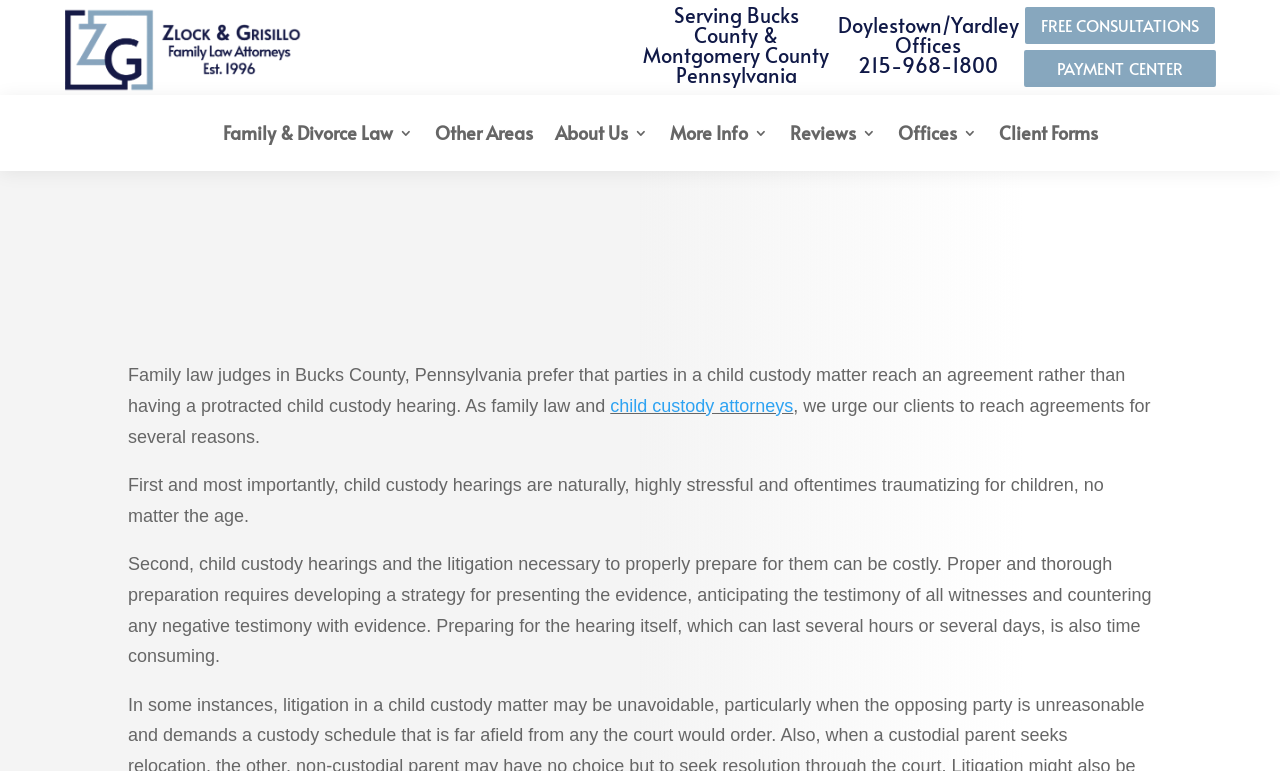Return the bounding box coordinates of the UI element that corresponds to this description: "Other Areas". The coordinates must be given as four float numbers in the range of 0 and 1, [left, top, right, bottom].

[0.339, 0.123, 0.416, 0.222]